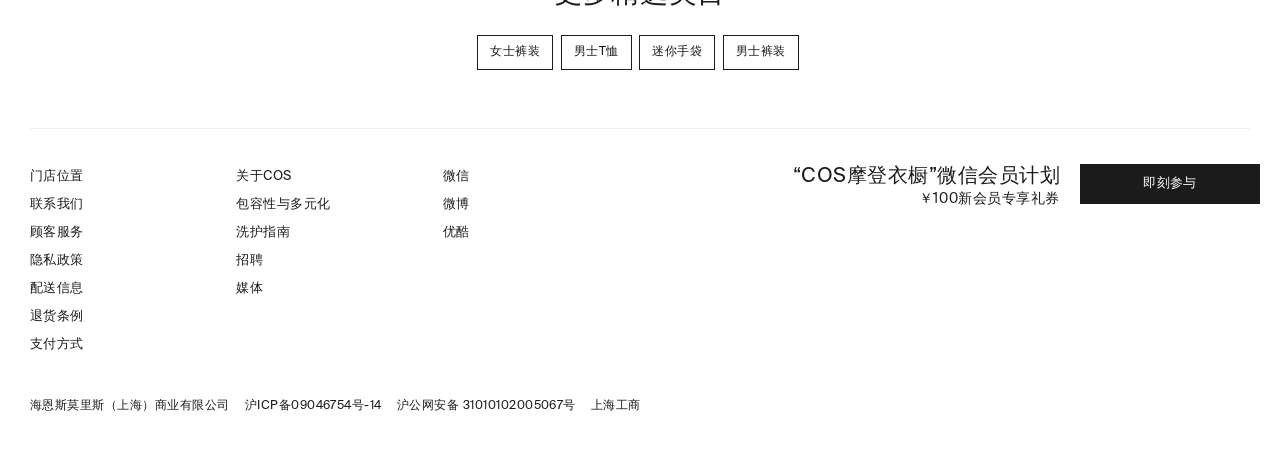What is the amount of the new member exclusive gift coupon?
Can you provide an in-depth and detailed response to the question?

The amount of the new member exclusive gift coupon is ￥100, which is mentioned in the text '￥100新会员专享礼券'.